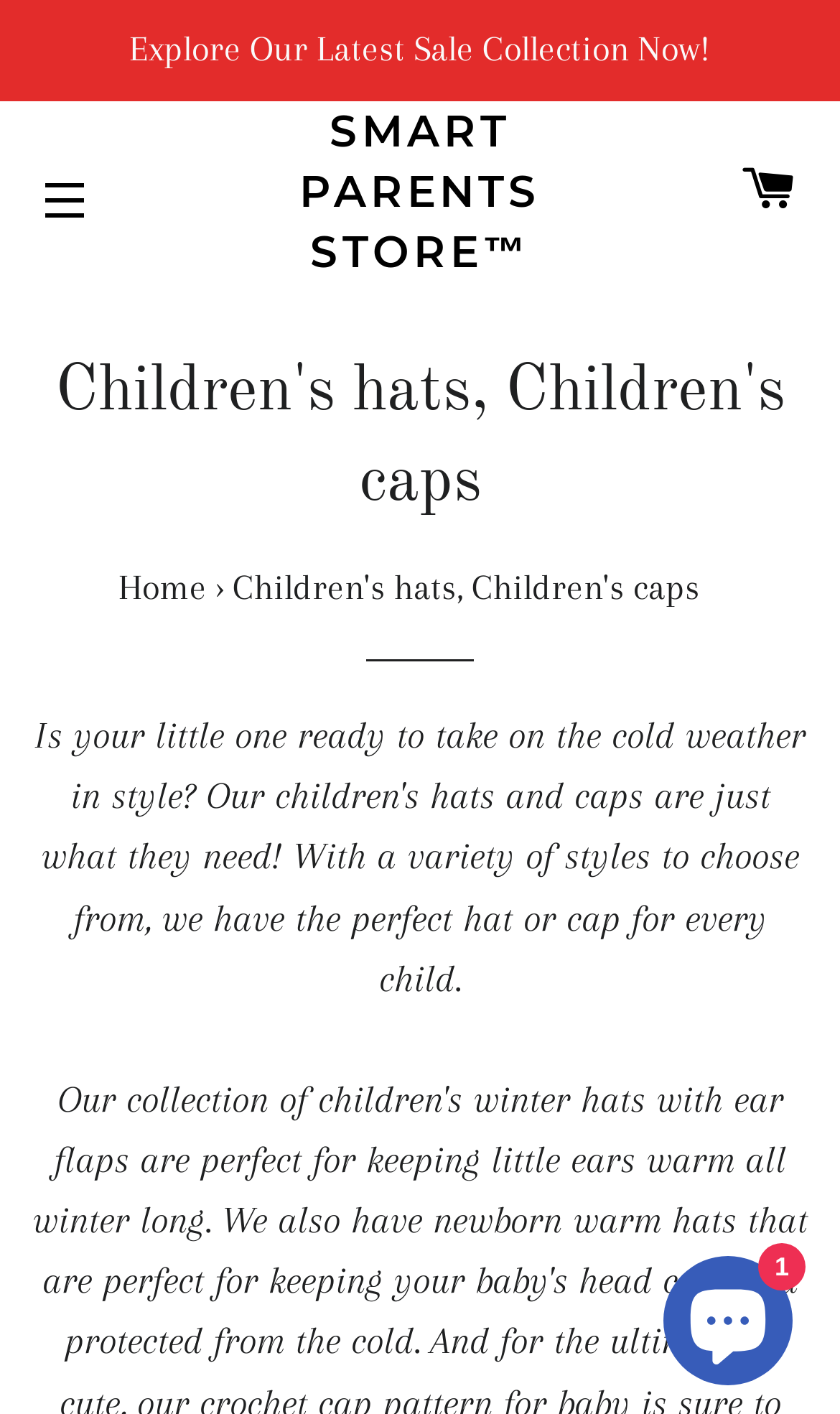Answer with a single word or phrase: 
How many navigation links are in the breadcrumbs?

1